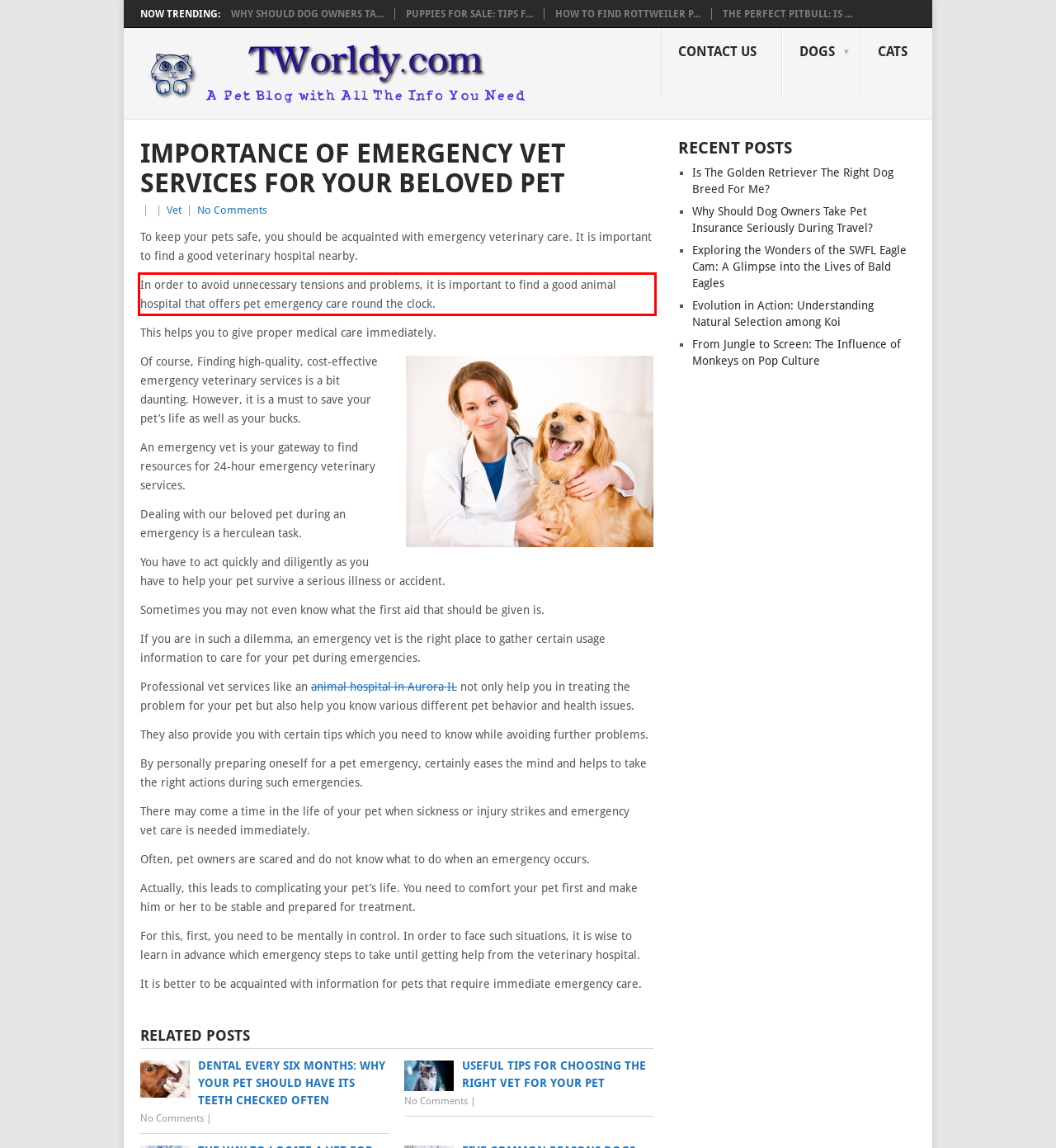From the provided screenshot, extract the text content that is enclosed within the red bounding box.

In order to avoid unnecessary tensions and problems, it is important to find a good animal hospital that offers pet emergency care round the clock.